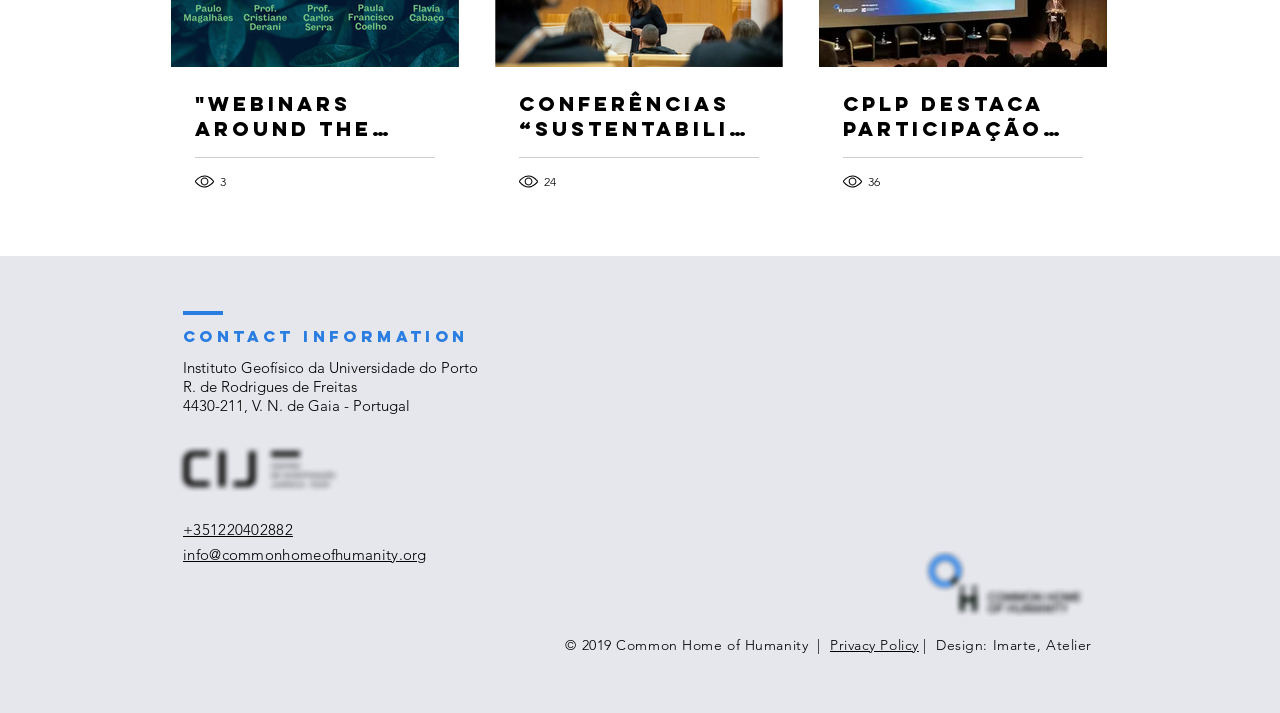Can you find the bounding box coordinates of the area I should click to execute the following instruction: "Check the 'Privacy Policy'"?

[0.648, 0.891, 0.718, 0.917]